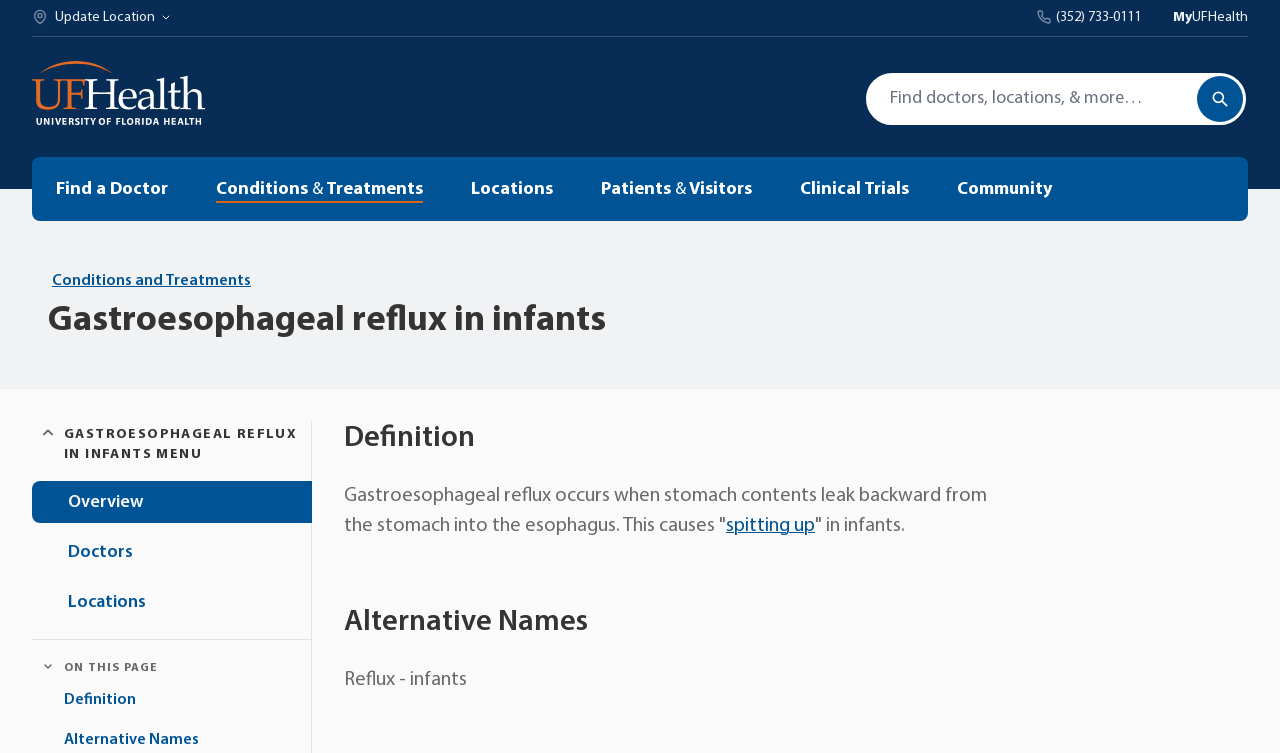Please provide a comprehensive response to the question below by analyzing the image: 
What is the symptom of the condition in infants?

I found the symptom by reading the link element 'spitting up' which is located in the paragraph describing the condition. The paragraph states that the condition causes 'spitting up' in infants.